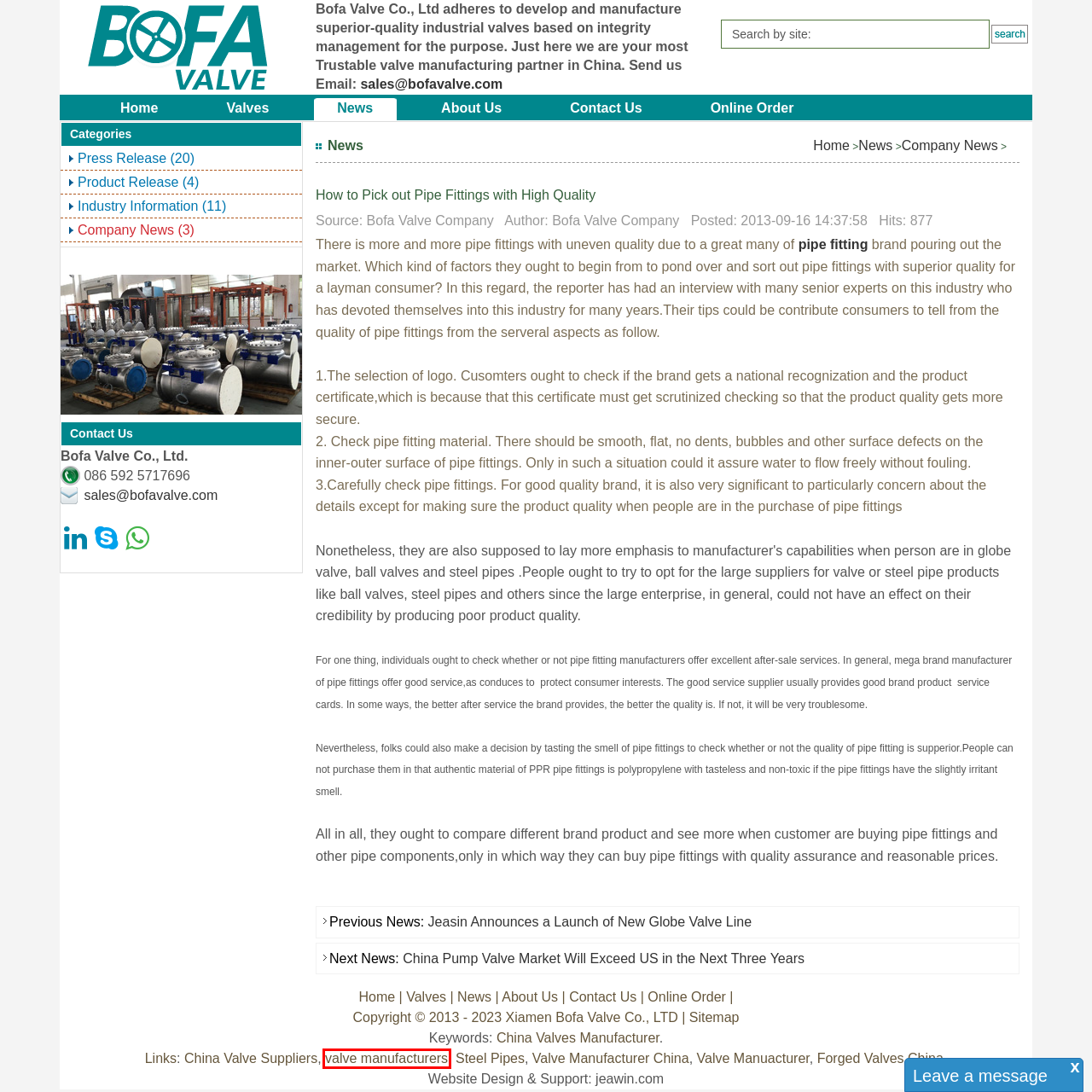You have a screenshot of a webpage with a red rectangle bounding box around a UI element. Choose the best description that matches the new page after clicking the element within the bounding box. The candidate descriptions are:
A. China Valve Manufacturer,  Industrial Valves Supplier - Weldon
B. China Valve Manufacturer with Quality Assurance - Landee
C. 友情链接 - Bofa Valve Company
D. Industrial Valve Manufacturer Valve Supplier China - Bofa Valve Company
E. Industrial Valve Manufacturer - MFRs China
F. Sitemap - Bofa Valve Company
G. Company News,Jeasin Valevs Company News - Bofa Valve Company
H. Industrial Valves Made in China - Bofa Valve Company

E